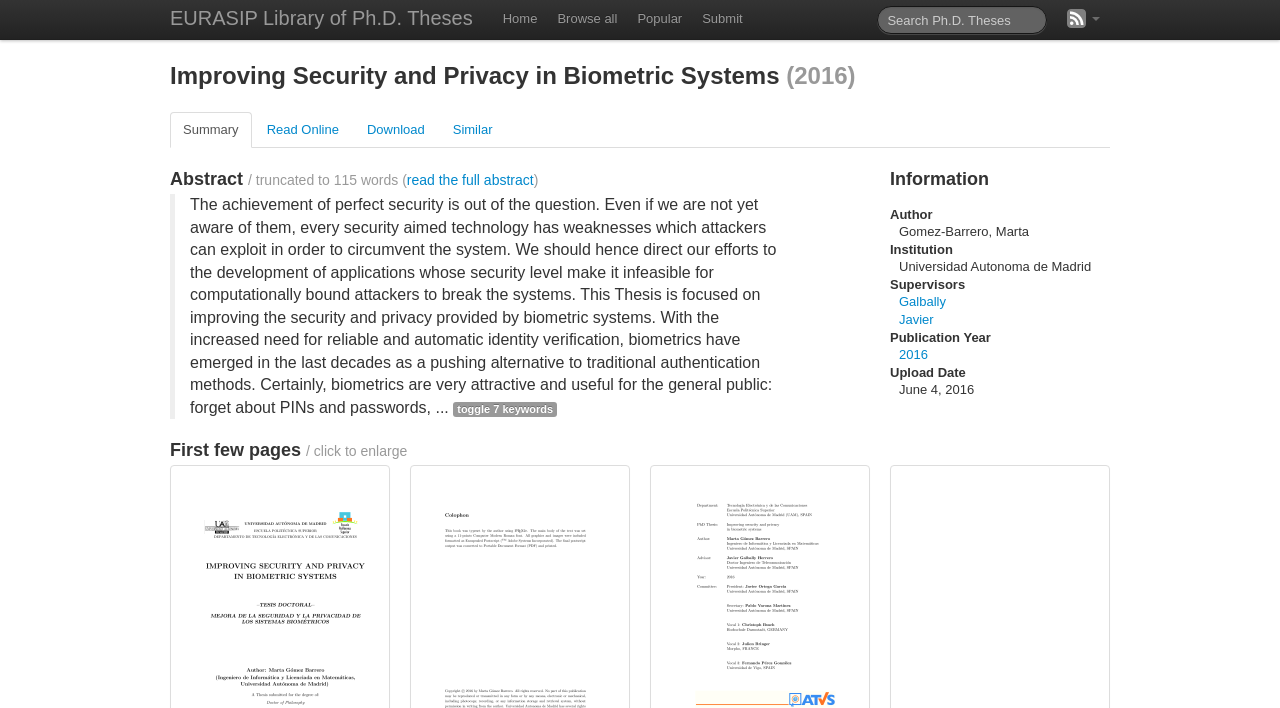Please identify the bounding box coordinates of the element I need to click to follow this instruction: "Submit".

[0.541, 0.0, 0.588, 0.055]